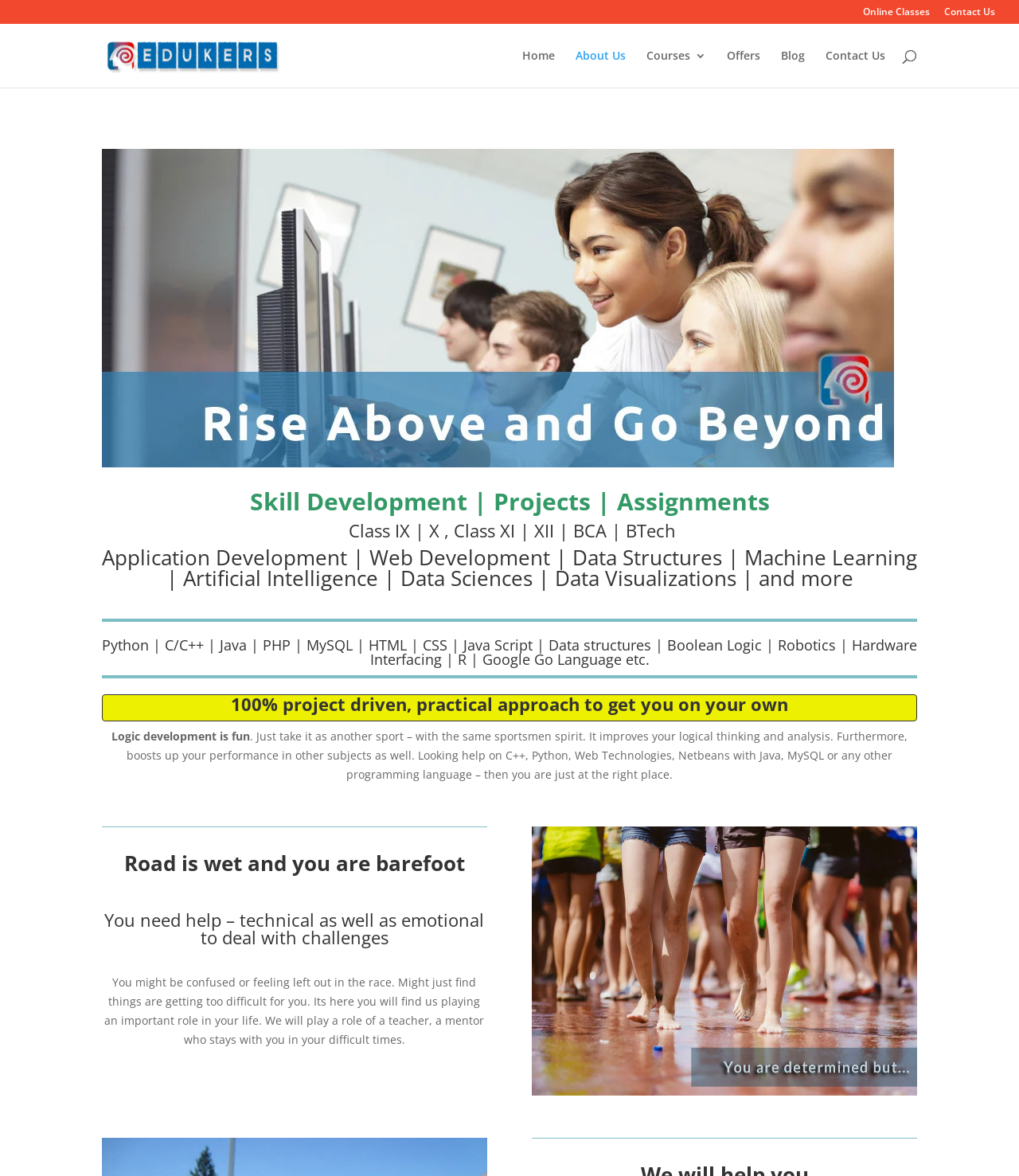Please determine the bounding box coordinates of the clickable area required to carry out the following instruction: "Click on Online Classes". The coordinates must be four float numbers between 0 and 1, represented as [left, top, right, bottom].

[0.847, 0.006, 0.912, 0.02]